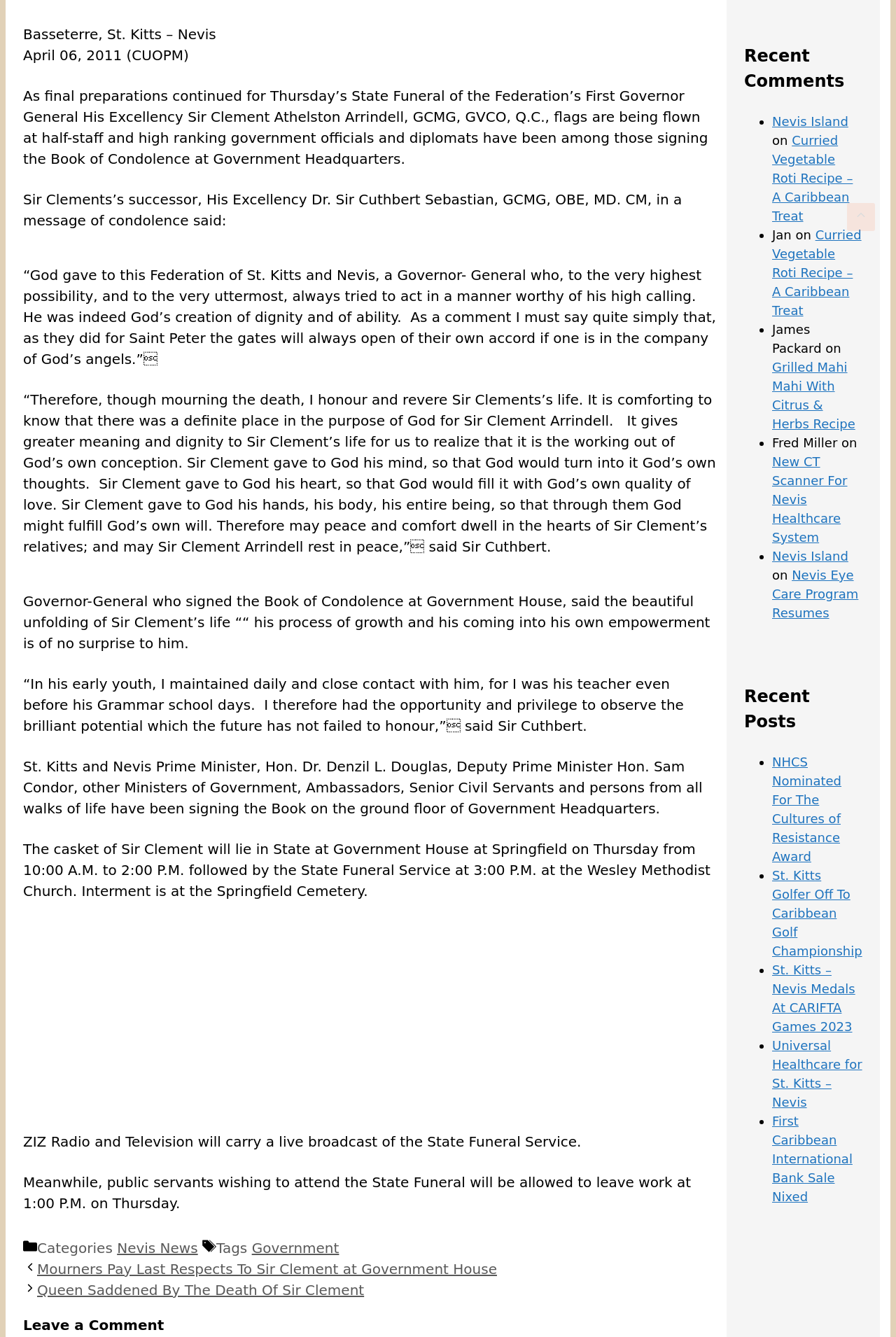Point out the bounding box coordinates of the section to click in order to follow this instruction: "Read the post 'Mourners Pay Last Respects To Sir Clement at Government House'".

[0.041, 0.796, 0.555, 0.809]